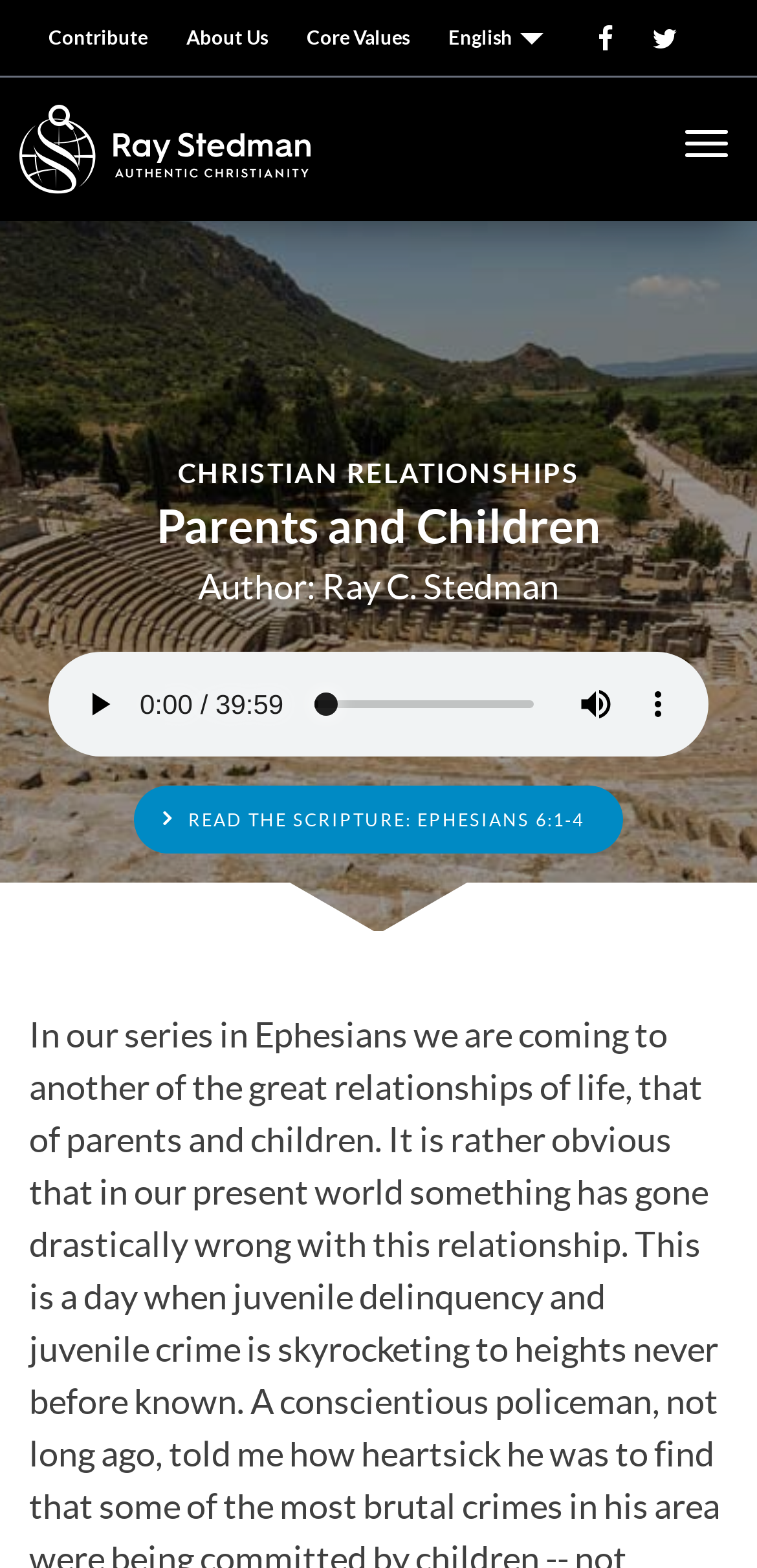Answer the question with a single word or phrase: 
What is the text on the top-left button?

Home